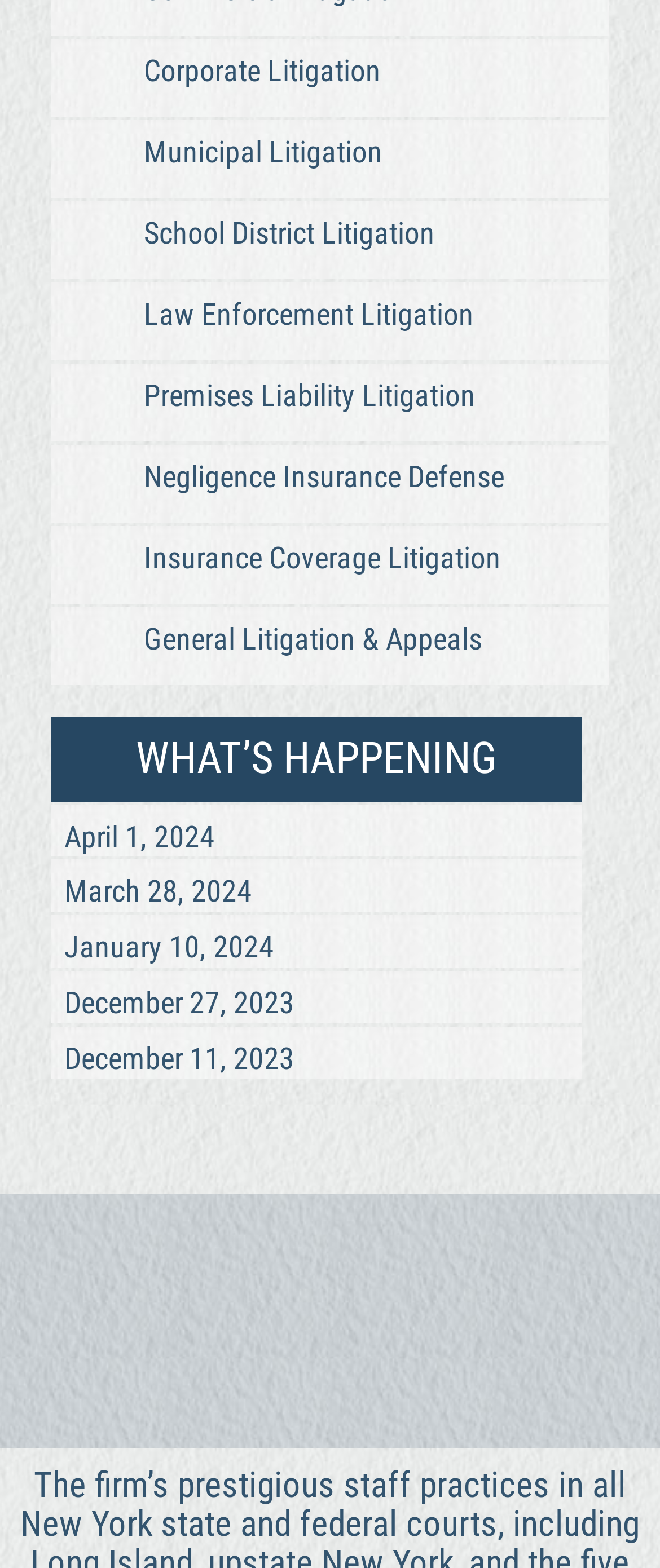Bounding box coordinates are specified in the format (top-left x, top-left y, bottom-right x, bottom-right y). All values are floating point numbers bounded between 0 and 1. Please provide the bounding box coordinate of the region this sentence describes: Municipal Litigation

[0.077, 0.077, 0.923, 0.127]